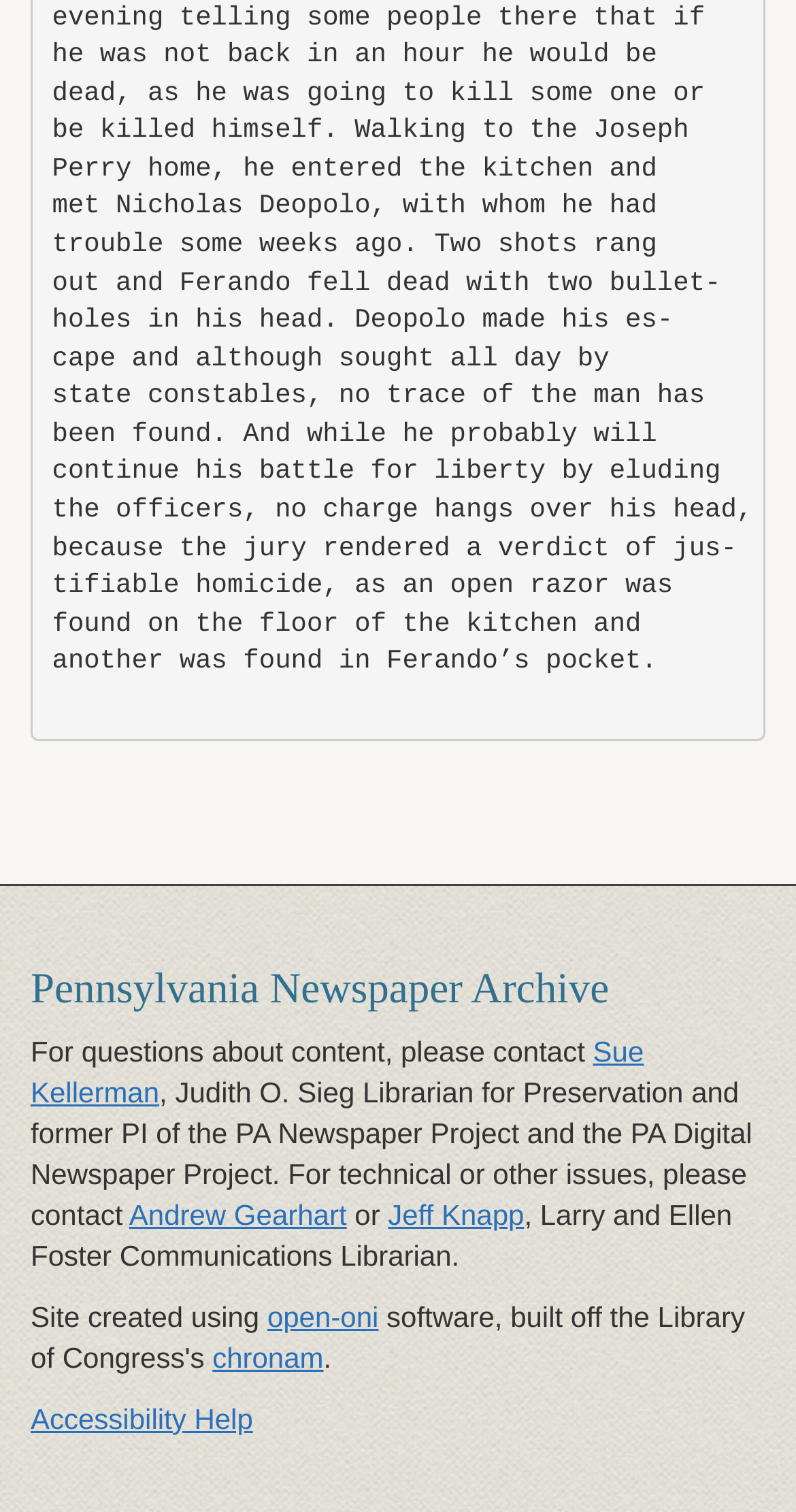Answer the question using only one word or a concise phrase: What is the role of Larry and Ellen Foster?

Communications Librarian